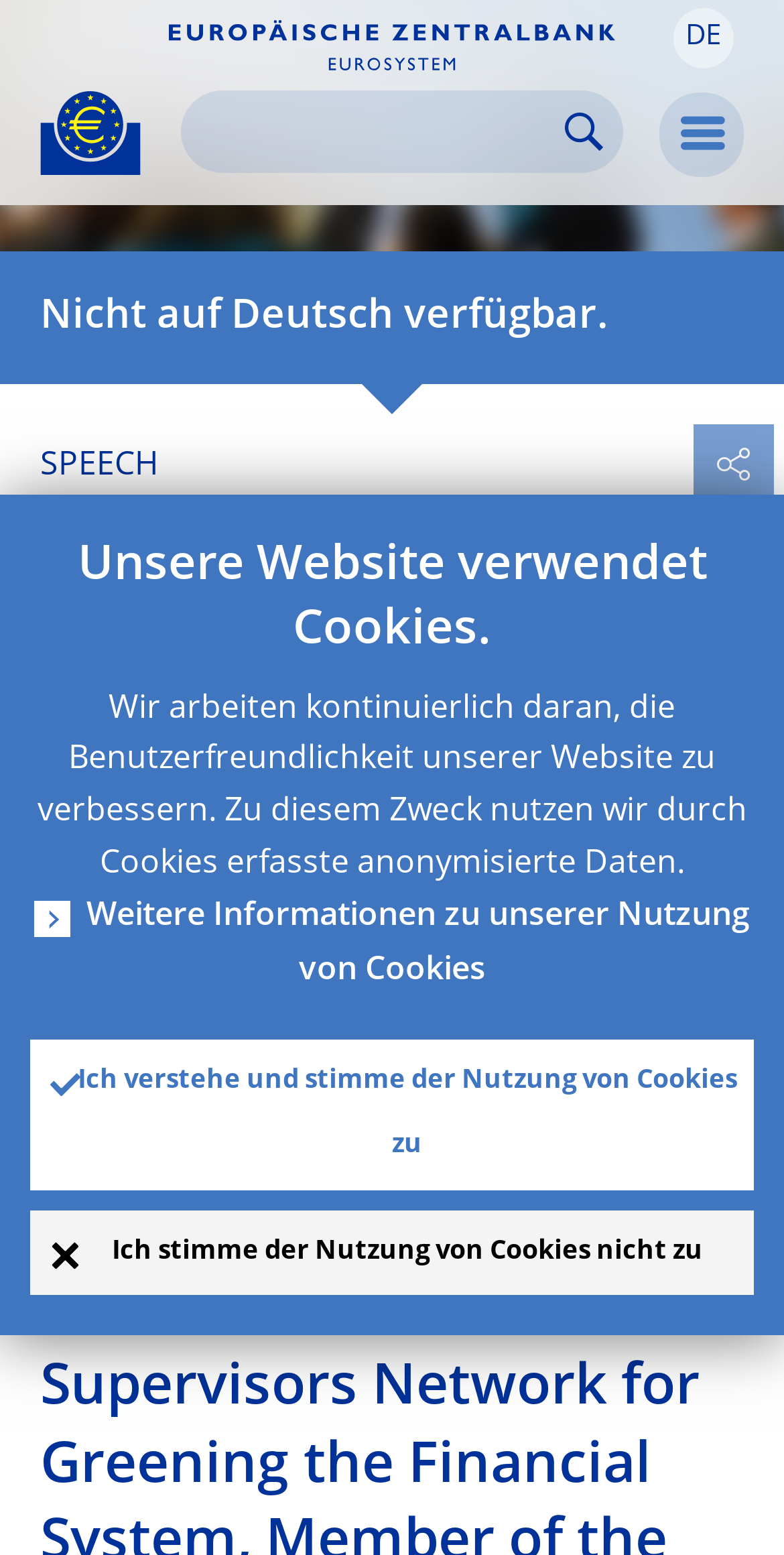Provide the text content of the webpage's main heading.

The embrace of the horizon: Forcefully moving with the changing tide for climate action in financial sector policies